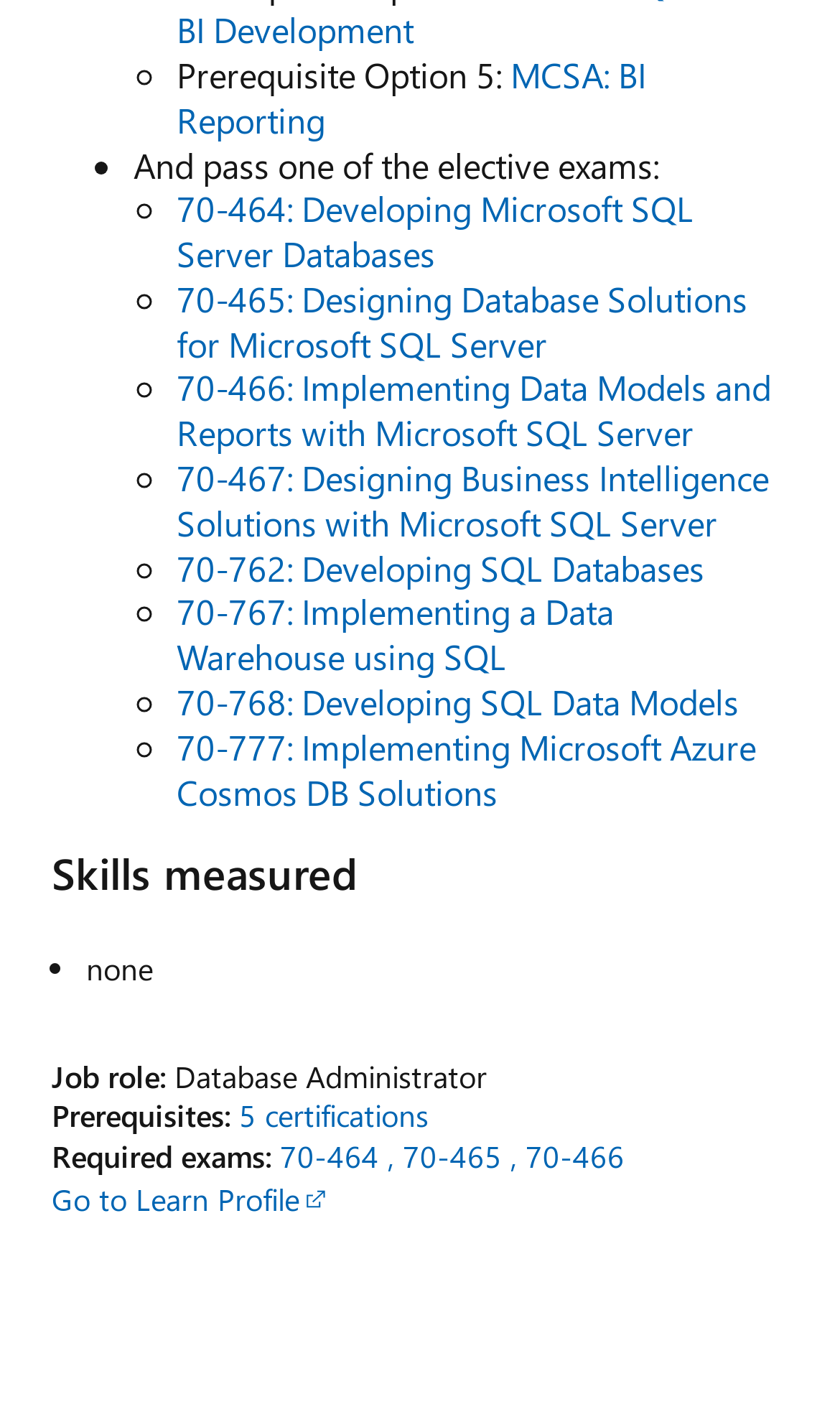What is the last link mentioned on the webpage?
Look at the image and respond with a single word or a short phrase.

Go to Learn Profile